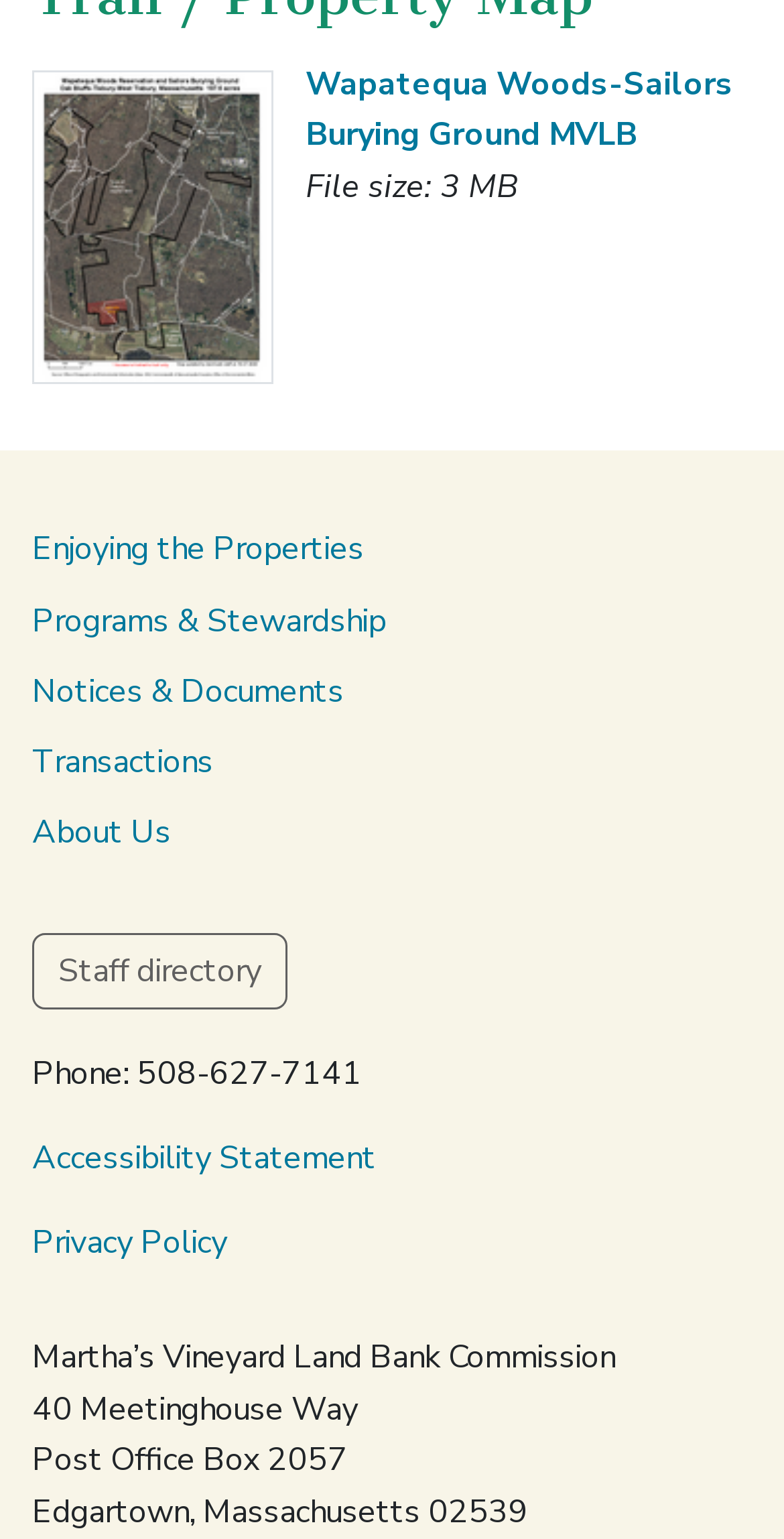Find the bounding box coordinates for the area that should be clicked to accomplish the instruction: "Click the logo".

None